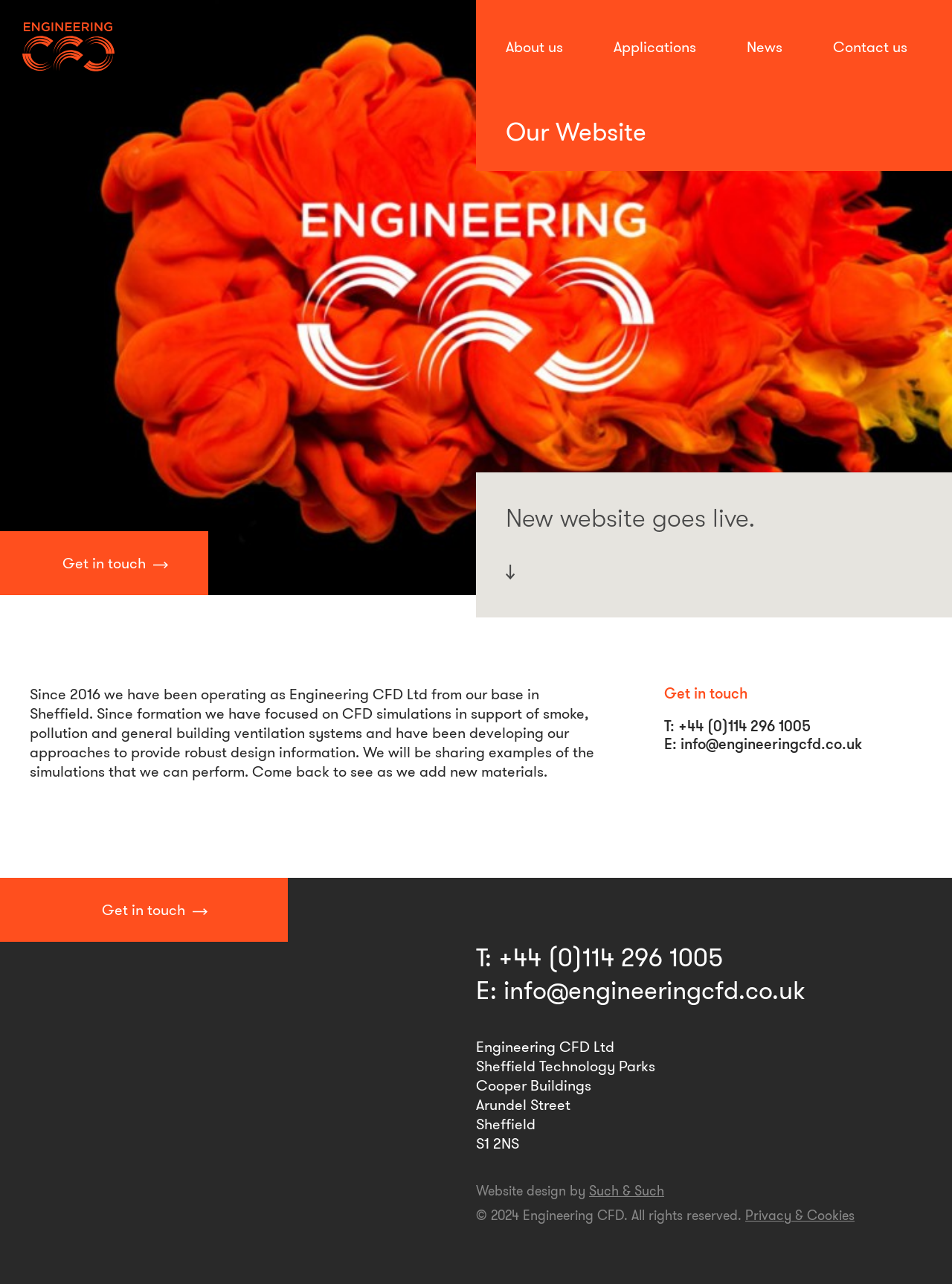Provide the bounding box coordinates for the UI element that is described by this text: "Applications". The coordinates should be in the form of four float numbers between 0 and 1: [left, top, right, bottom].

[0.645, 0.017, 0.731, 0.056]